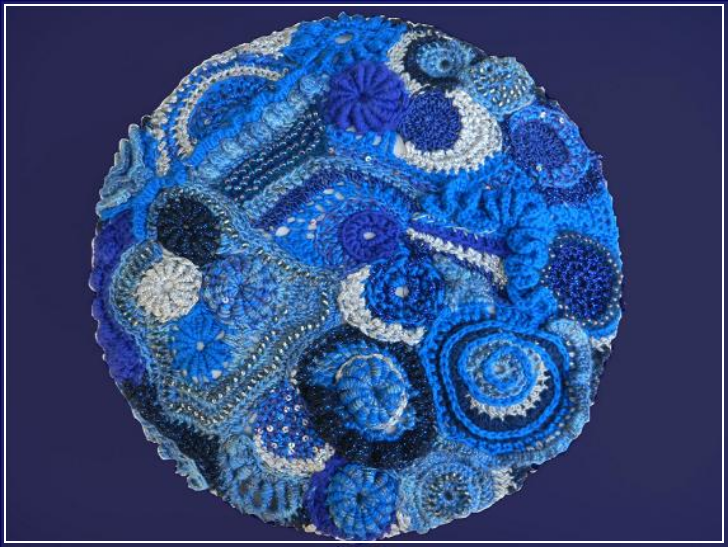What is the background color of the image?
Could you give a comprehensive explanation in response to this question?

The caption states that the background is a contrasting dark shade, which further accentuates the vivid colors and details of the crochet piece, implying that the background color is dark.